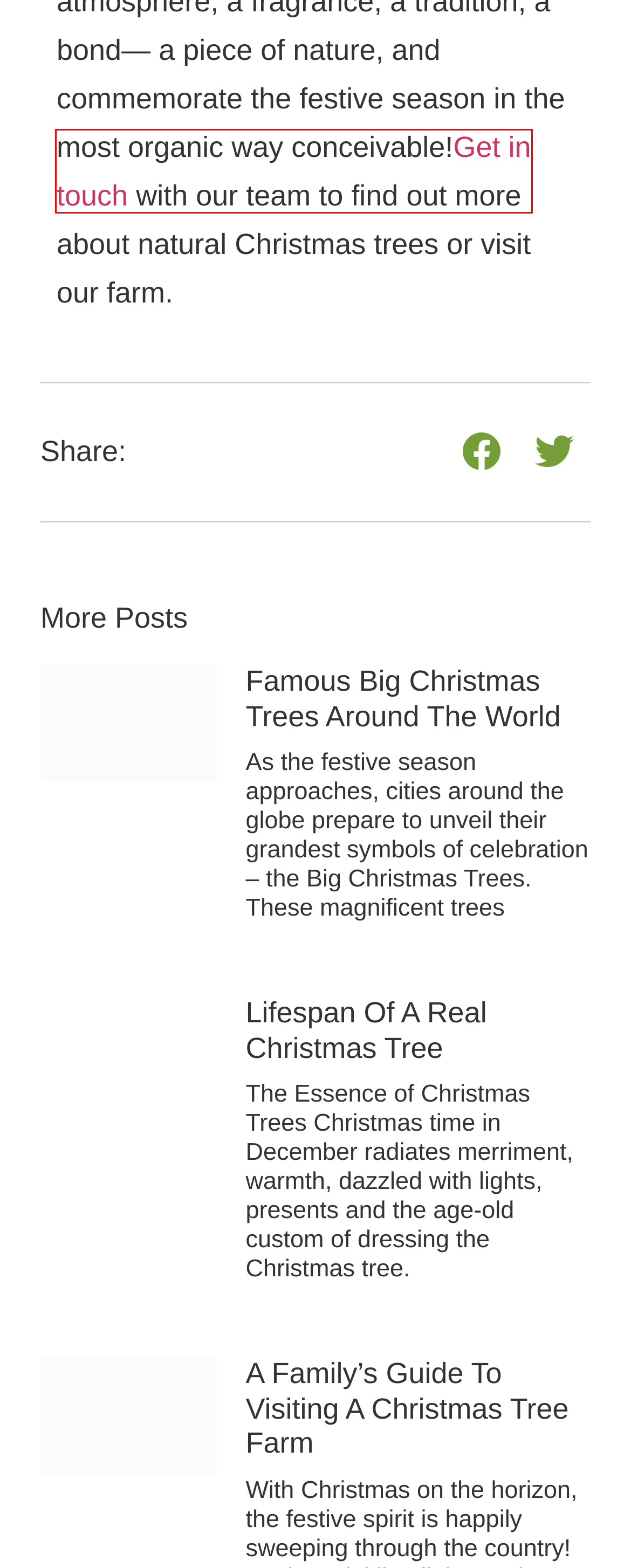You are provided with a screenshot of a webpage where a red rectangle bounding box surrounds an element. Choose the description that best matches the new webpage after clicking the element in the red bounding box. Here are the choices:
A. Famous Big Christmas Trees Around the World - Real Christmas Tree Farm
B. Contact | Real Christmas Tree Farm
C. Accessories | Real Christmas Tree Farm
D. Lifespan Of A Real Christmas Tree - Real Christmas Tree Farm
E. Large Christmas Trees | Real Christmas Tree Farm
F. Christmas Trees | Real Christmas Tree Farm
G. A Family's Guide to Visiting a Christmas Tree Farm - Real Christmas Tree Farm
H. How to Decorate Your Natural Christmas Tree Like a Pro - Real Christmas Tree Farm

B